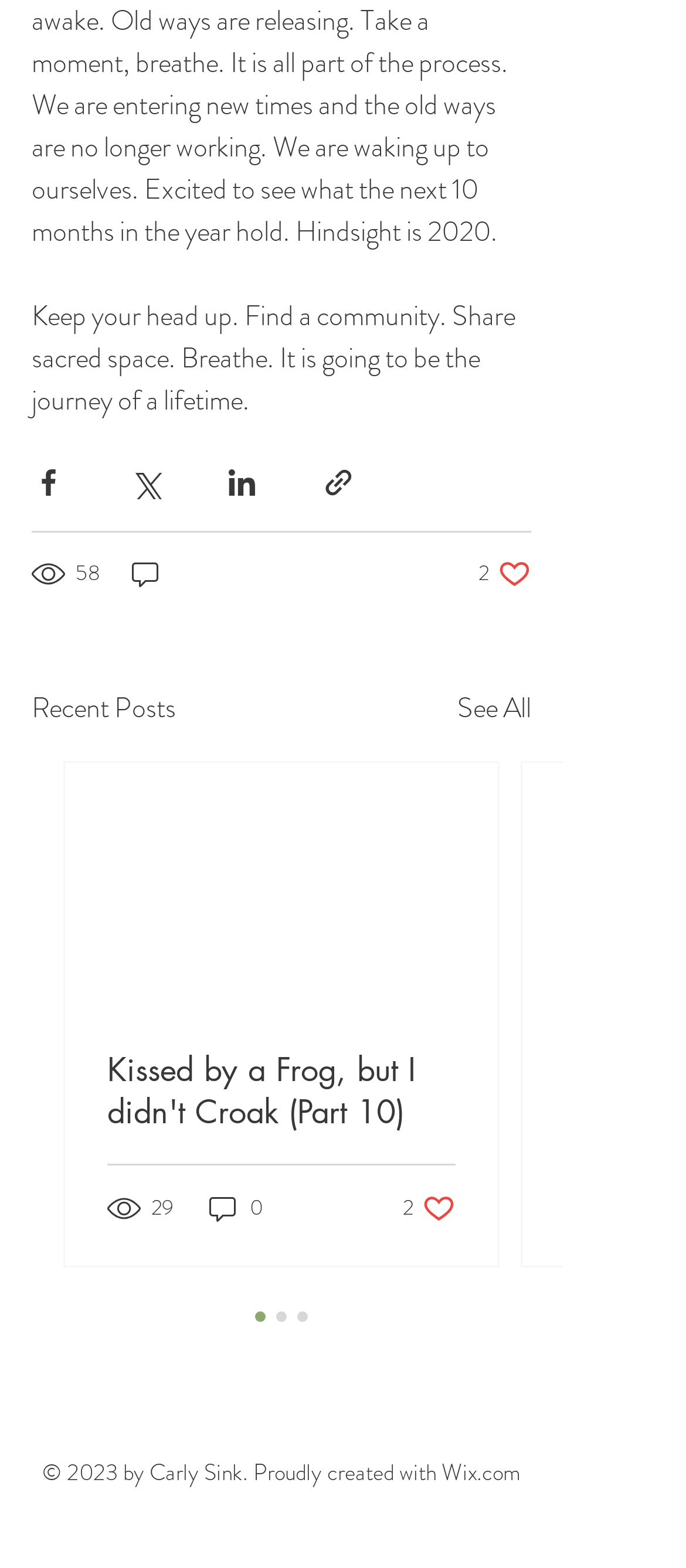Locate the bounding box of the UI element with the following description: "49".

[0.823, 0.76, 0.928, 0.781]